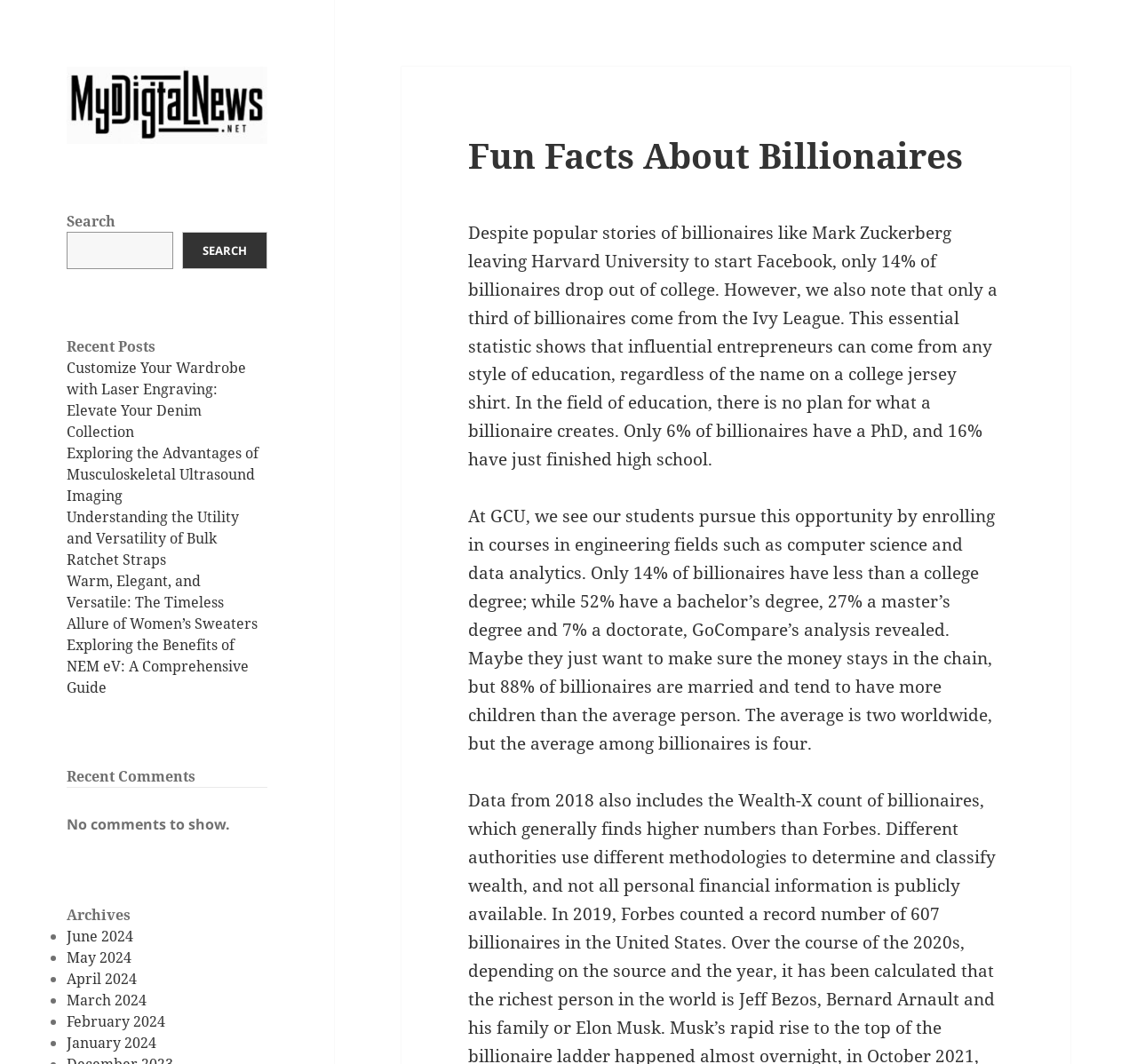Locate the bounding box coordinates of the element to click to perform the following action: 'Search for a topic'. The coordinates should be given as four float values between 0 and 1, in the form of [left, top, right, bottom].

[0.059, 0.218, 0.153, 0.253]